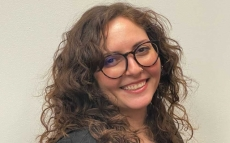Explain the image in detail, mentioning the main subjects and background elements.

The image features a smiling woman with curly hair and glasses, showcasing a warm and approachable demeanor. She is set against a neutral background, allowing her expression and attire to stand out. This image is associated with the announcement of Cigdem Asatekin MacInnis joining the Modern Literature and Culture Research Centre (MLC) at Ryerson University. The announcement highlights her involvement in research administration, exhibitions, and events starting February 16, 2024. This marks an exciting addition to the MLC, reinforcing its commitment to fostering diverse scholarly contributions.